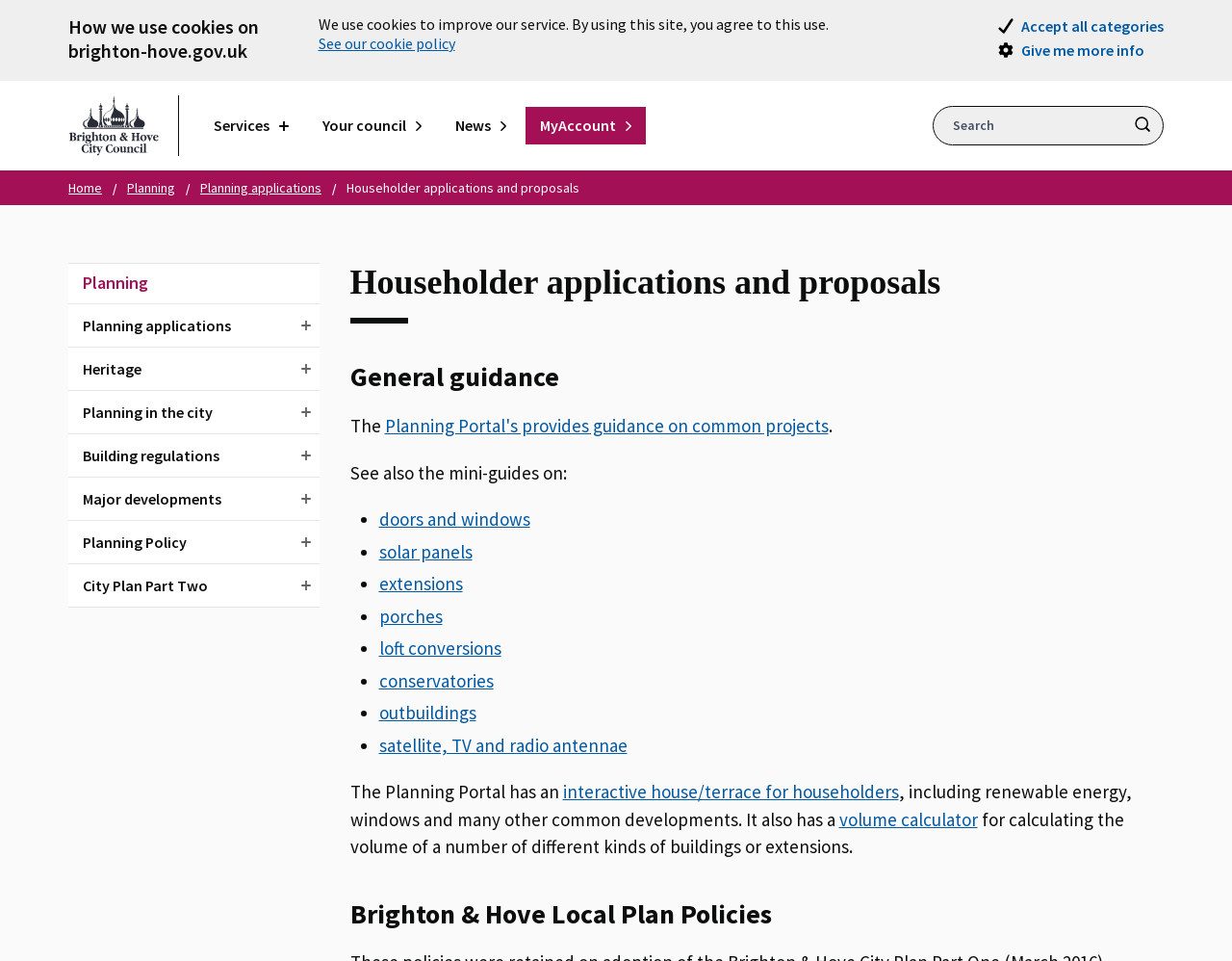What can be calculated using the volume calculator?
Please answer the question with a detailed response using the information from the screenshot.

I found the answer by reading the text on the webpage, which mentions that the Planning Portal has a volume calculator for calculating the volume of a number of different kinds of buildings or extensions.